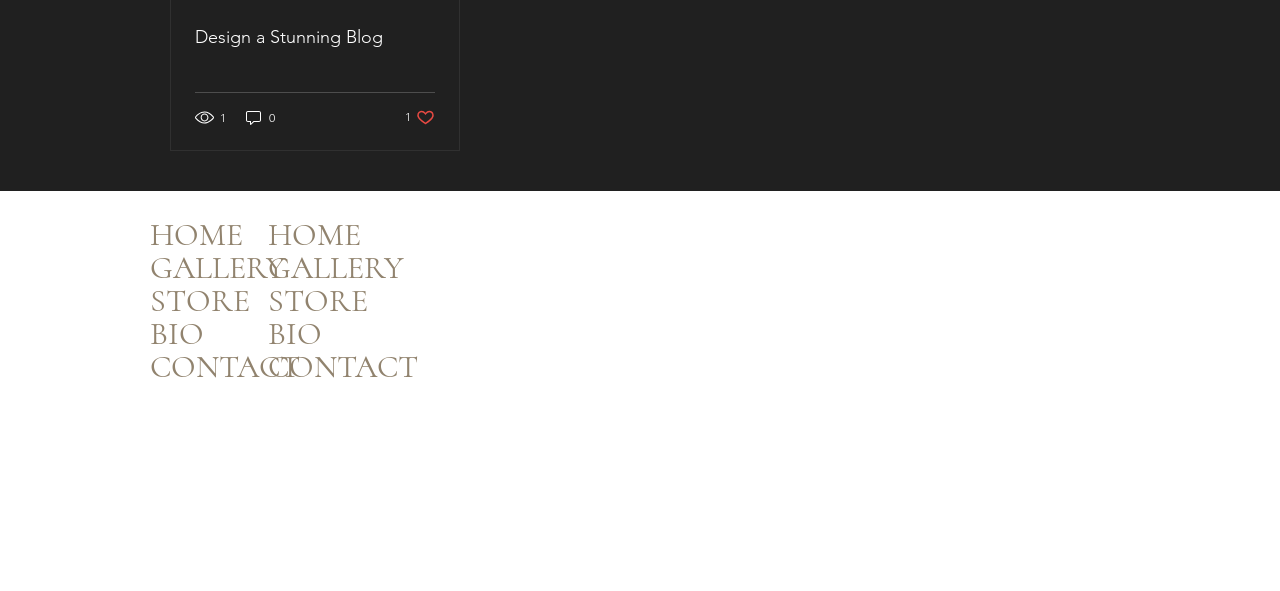What are the main navigation links on the webpage?
Based on the screenshot, answer the question with a single word or phrase.

HOME, GALLERY, STORE, BIO, CONTACT